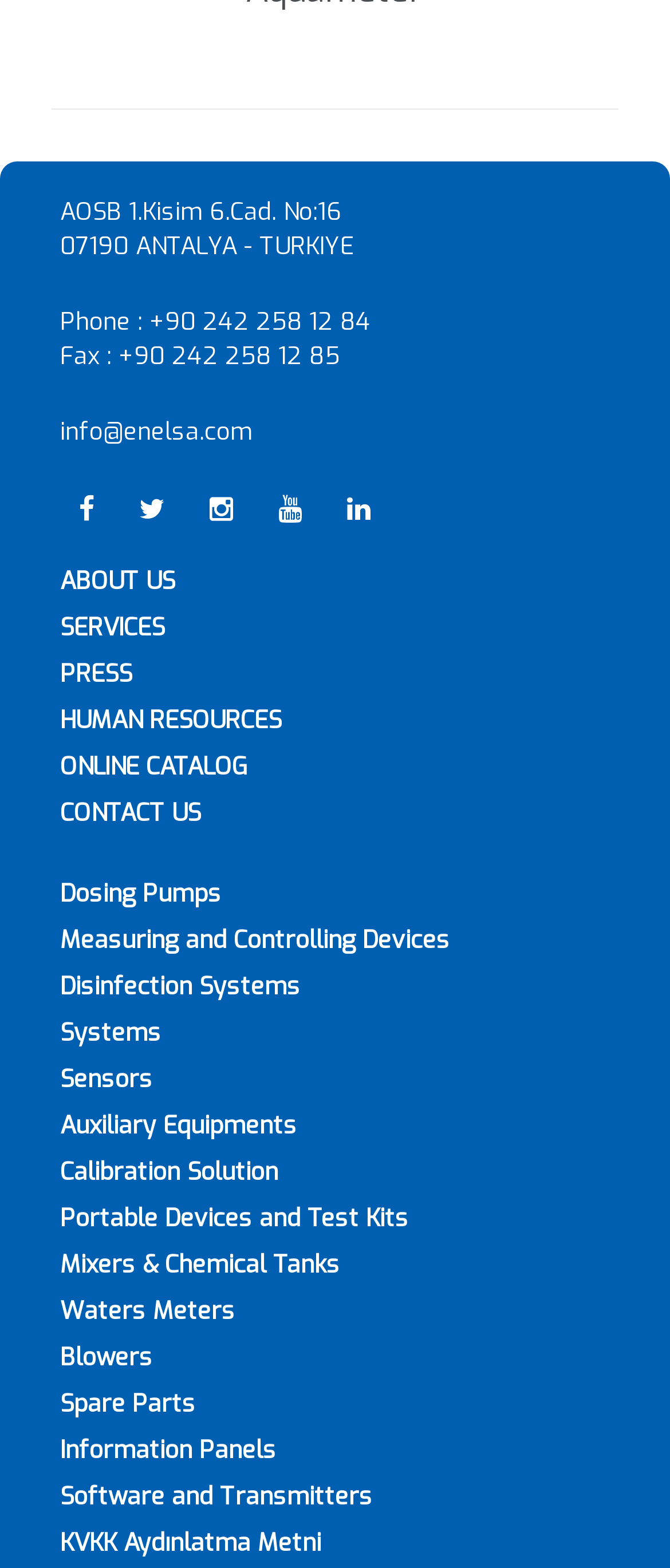Using the given description, provide the bounding box coordinates formatted as (top-left x, top-left y, bottom-right x, bottom-right y), with all values being floating point numbers between 0 and 1. Description: Home

None